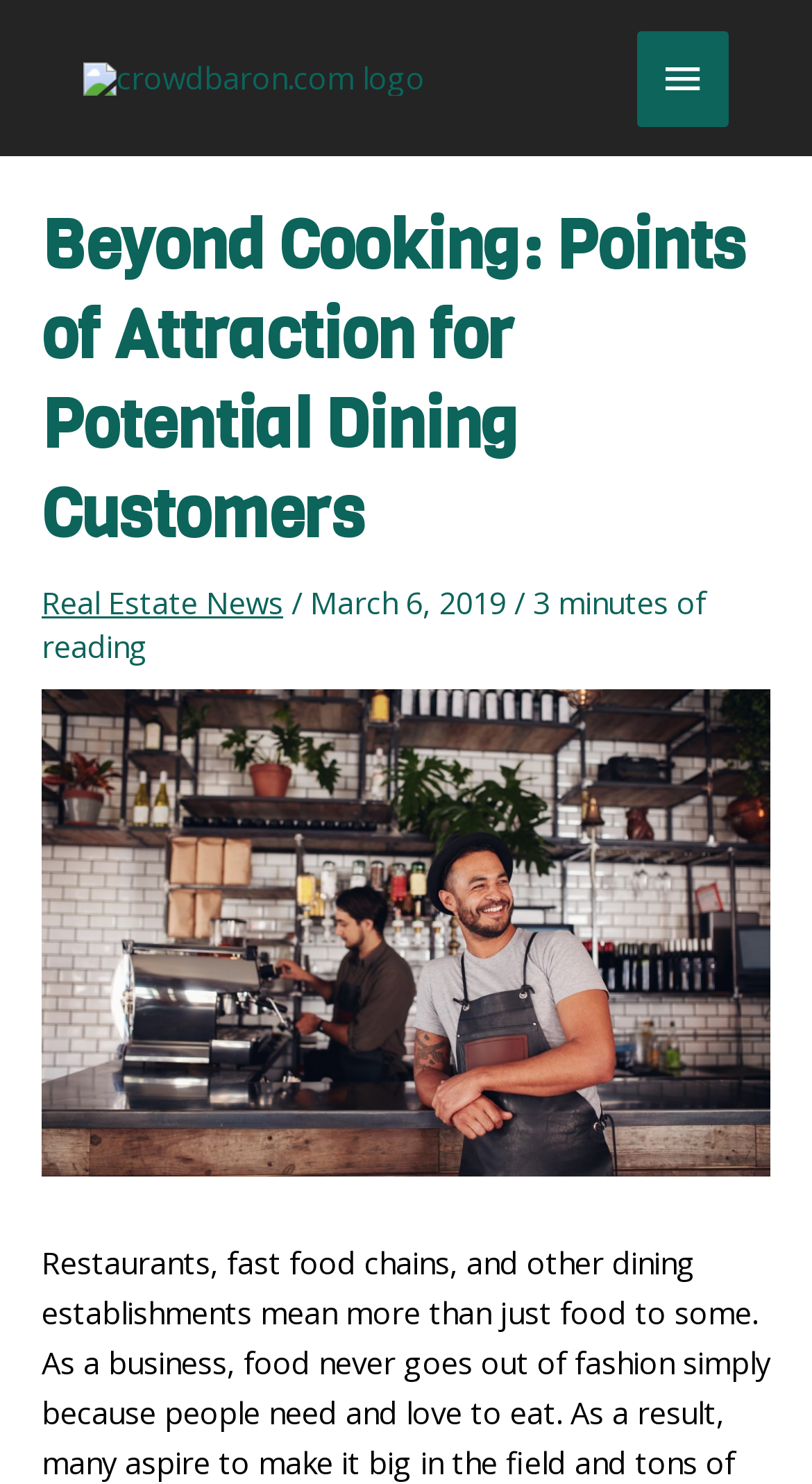What is the category of the article?
Look at the image and answer with only one word or phrase.

Real Estate News